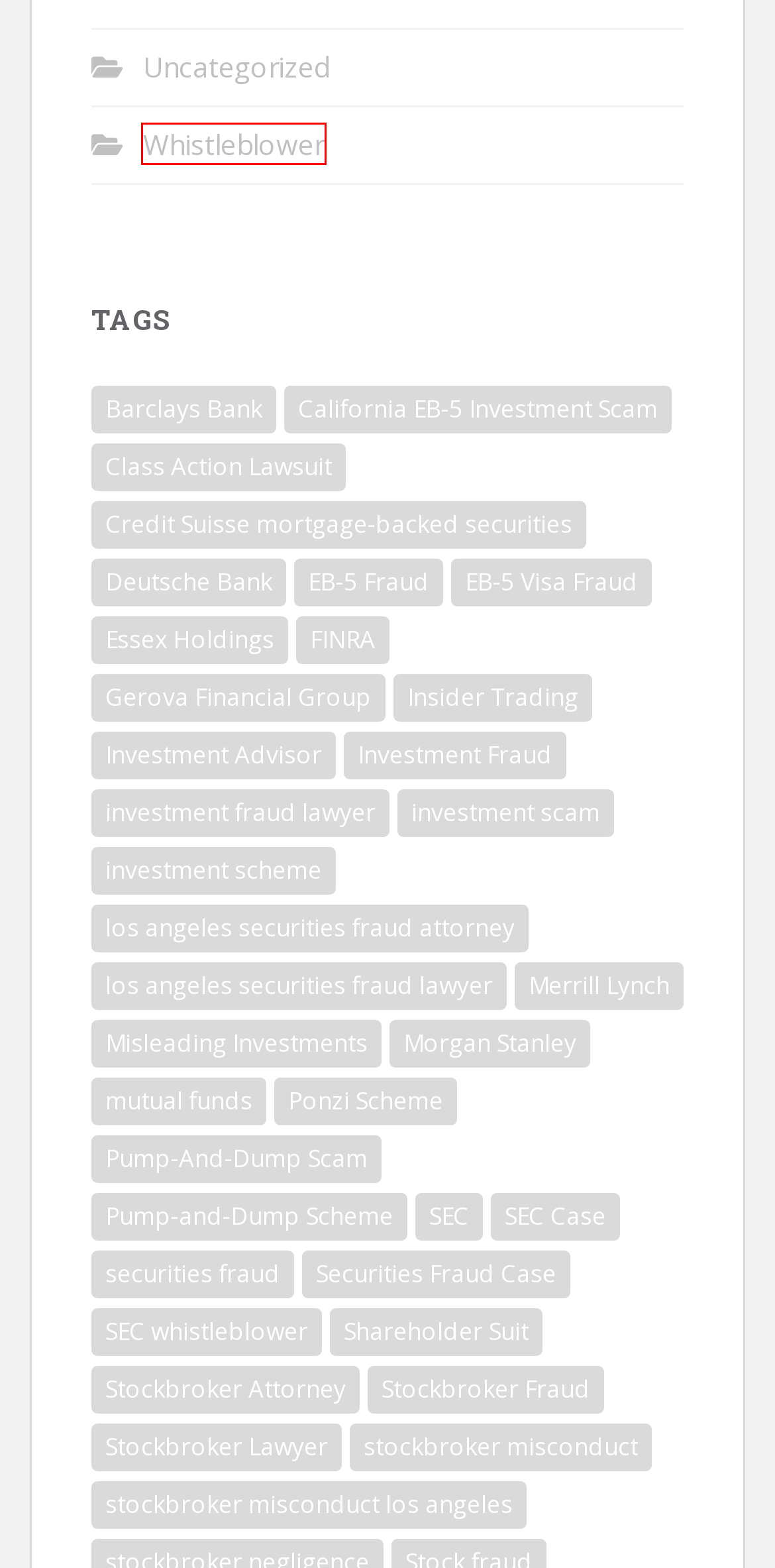You have been given a screenshot of a webpage with a red bounding box around a UI element. Select the most appropriate webpage description for the new webpage that appears after clicking the element within the red bounding box. The choices are:
A. Uncategorized Archives | The Fraud Report
B. Whistleblower Archives | The Fraud Report
C. SEC Case Archives | The Fraud Report
D. mutual funds Archives | The Fraud Report
E. Insider Trading Archives | The Fraud Report
F. Misleading Investments Archives | The Fraud Report
G. Barclays Bank Archives | The Fraud Report
H. Deutsche Bank Archives | The Fraud Report

B